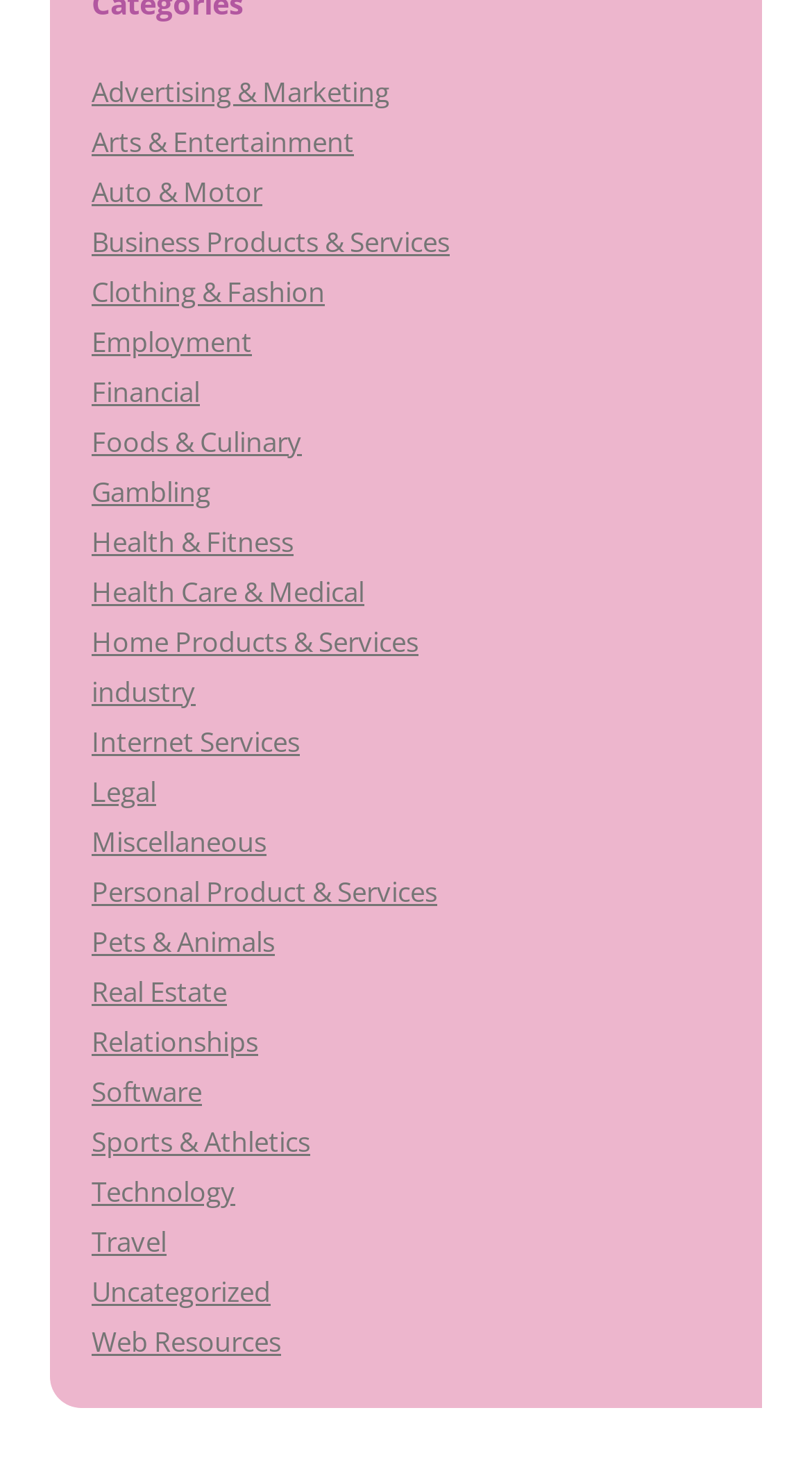How many categories are listed on the webpage?
Please provide a detailed and thorough answer to the question.

I counted the number of links on the webpage, and there are 24 categories listed.